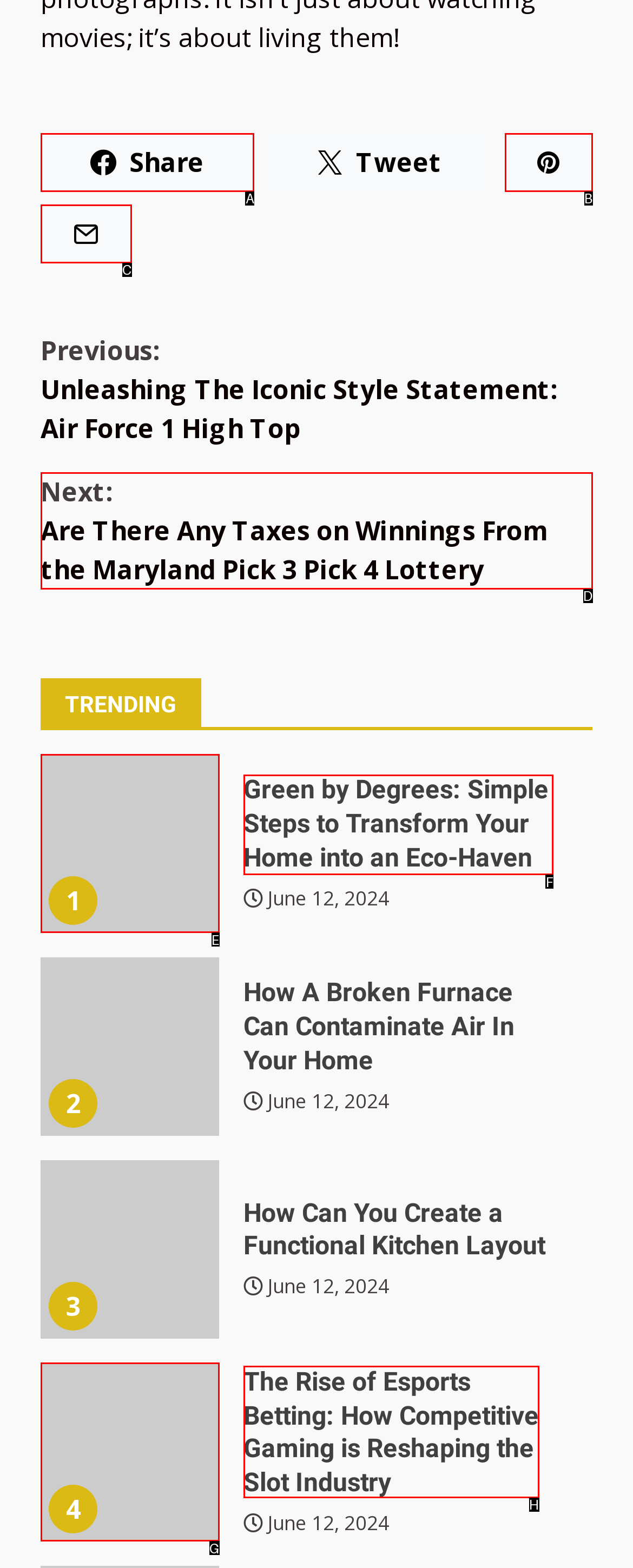Identify the HTML element I need to click to complete this task: View the article about Green by Degrees Provide the option's letter from the available choices.

F